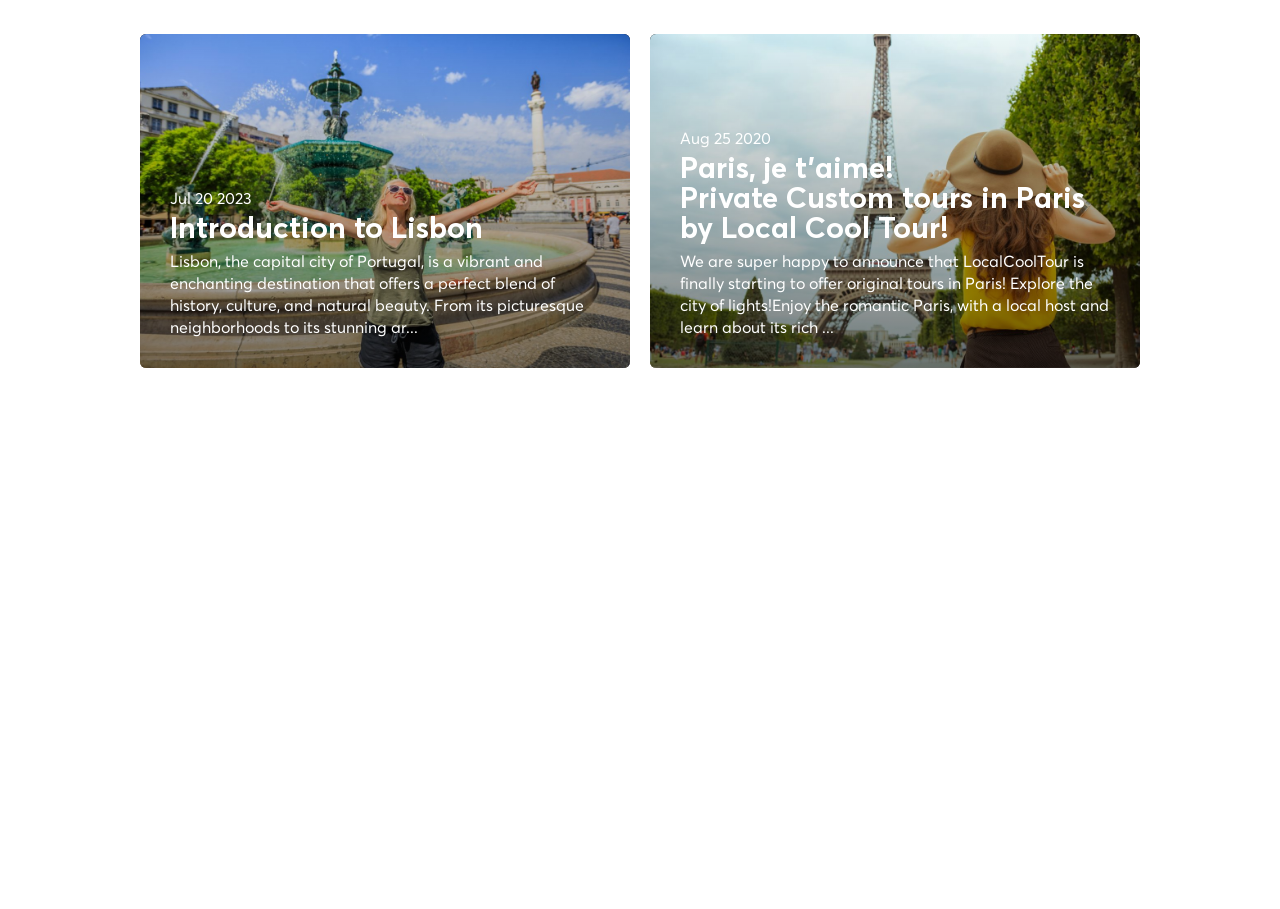Please answer the following question using a single word or phrase: 
What is the phone number listed for support?

+34 638 174 089